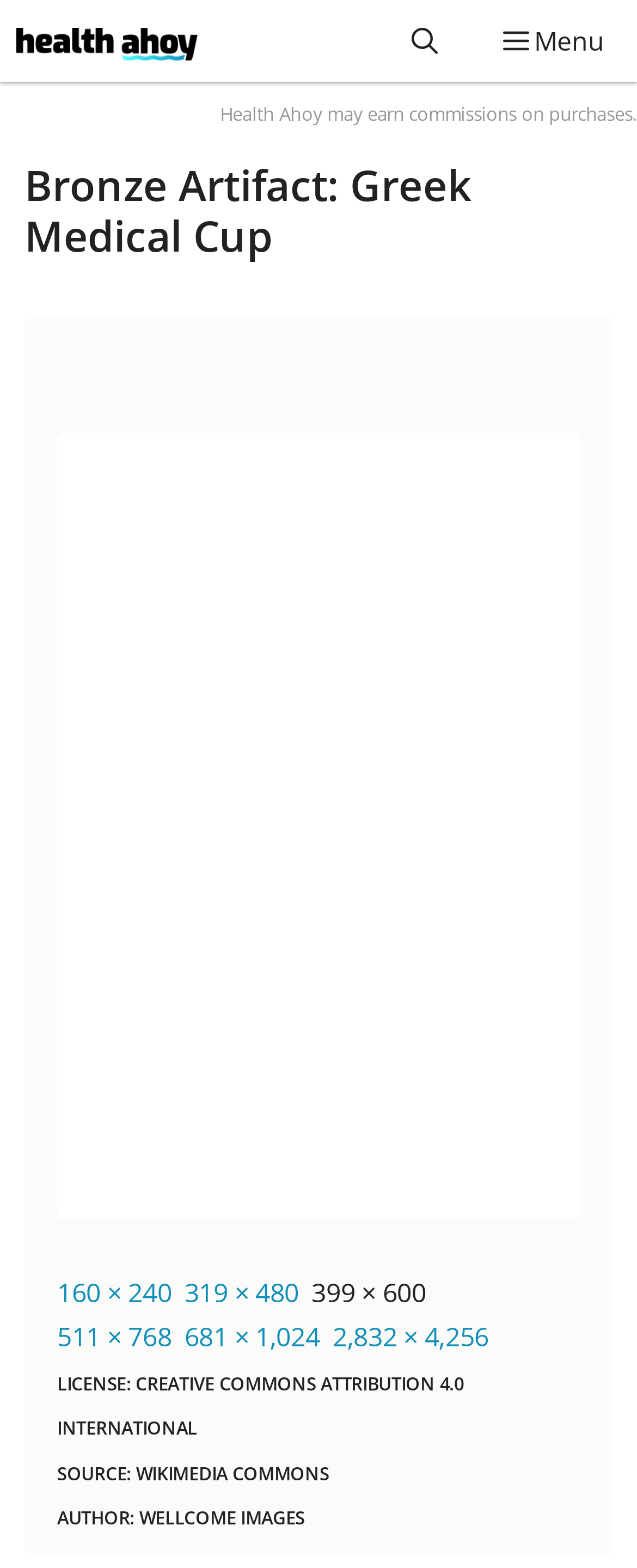Determine the bounding box coordinates of the area to click in order to meet this instruction: "click the 'Menu' button".

[0.738, 0.0, 1.0, 0.052]